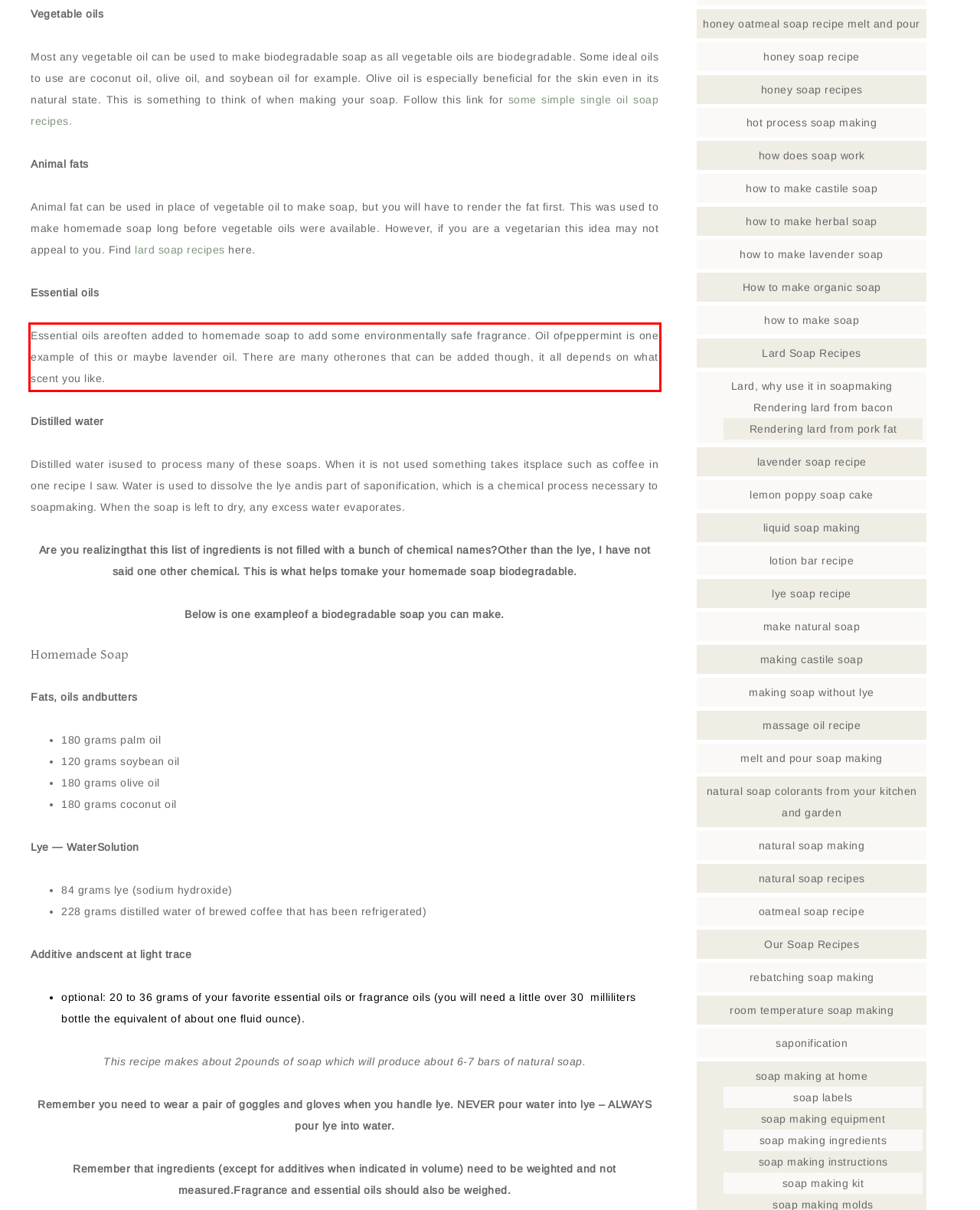Given a webpage screenshot with a red bounding box, perform OCR to read and deliver the text enclosed by the red bounding box.

Essential oils areoften added to homemade soap to add some environmentally safe fragrance. Oil ofpeppermint is one example of this or maybe lavender oil. There are many otherones that can be added though, it all depends on what scent you like.